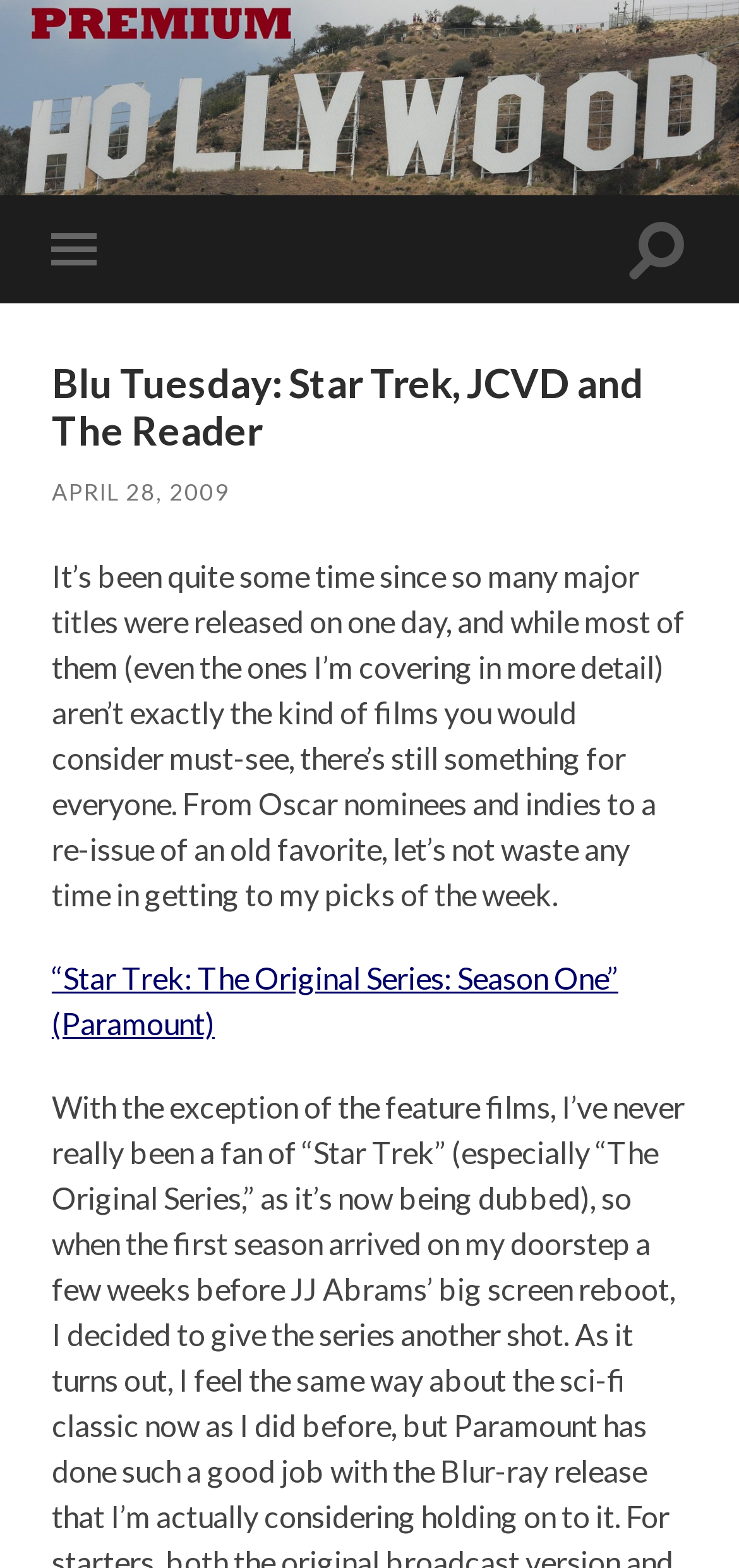Given the element description Toggle search field, specify the bounding box coordinates of the corresponding UI element in the format (top-left x, top-left y, bottom-right x, bottom-right y). All values must be between 0 and 1.

[0.848, 0.125, 0.93, 0.193]